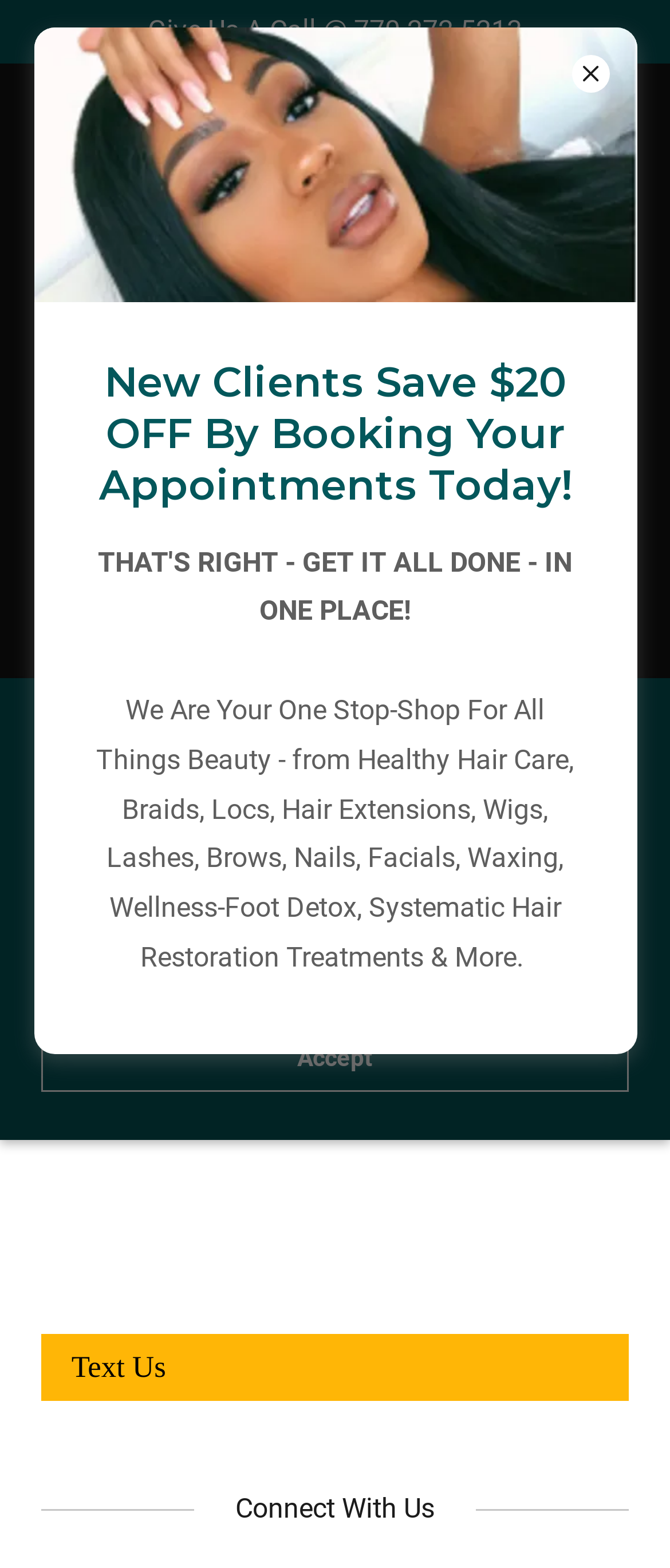Write a detailed summary of the webpage.

This webpage appears to be a salon's website, with a prominent call-to-action to book an appointment online. At the top, there is a hamburger site navigation icon, which is a button that can be clicked to expand the menu. Next to it, there is a figure with an image, likely the salon's logo.

Below the logo, there is a static text stating the requirement for a valid card on file or a $50 deposit to hold an appointment slot. Underneath, there is a link to book with the salon online 24/7.

On the left side, there is a section with a heading "Got Questions? Text Us Right Here!" followed by an iframe, which is likely a chat window or a contact form.

Further down, there is a heading "Connect With Us" and an image, possibly a social media icon. On the right side, there is a dialog box with several images, headings, and static texts. The dialog box appears to be a promotional offer for new clients, with a coupon for $20 off by booking an appointment today. The offer details are listed below, including the services it applies to and the validity period.

At the bottom of the page, there is a heading "This website uses cookies" with a static text explaining the use of cookies and a link to accept the terms.

Overall, the webpage is focused on encouraging visitors to book an appointment with the salon, with a clear call-to-action and a promotional offer for new clients.